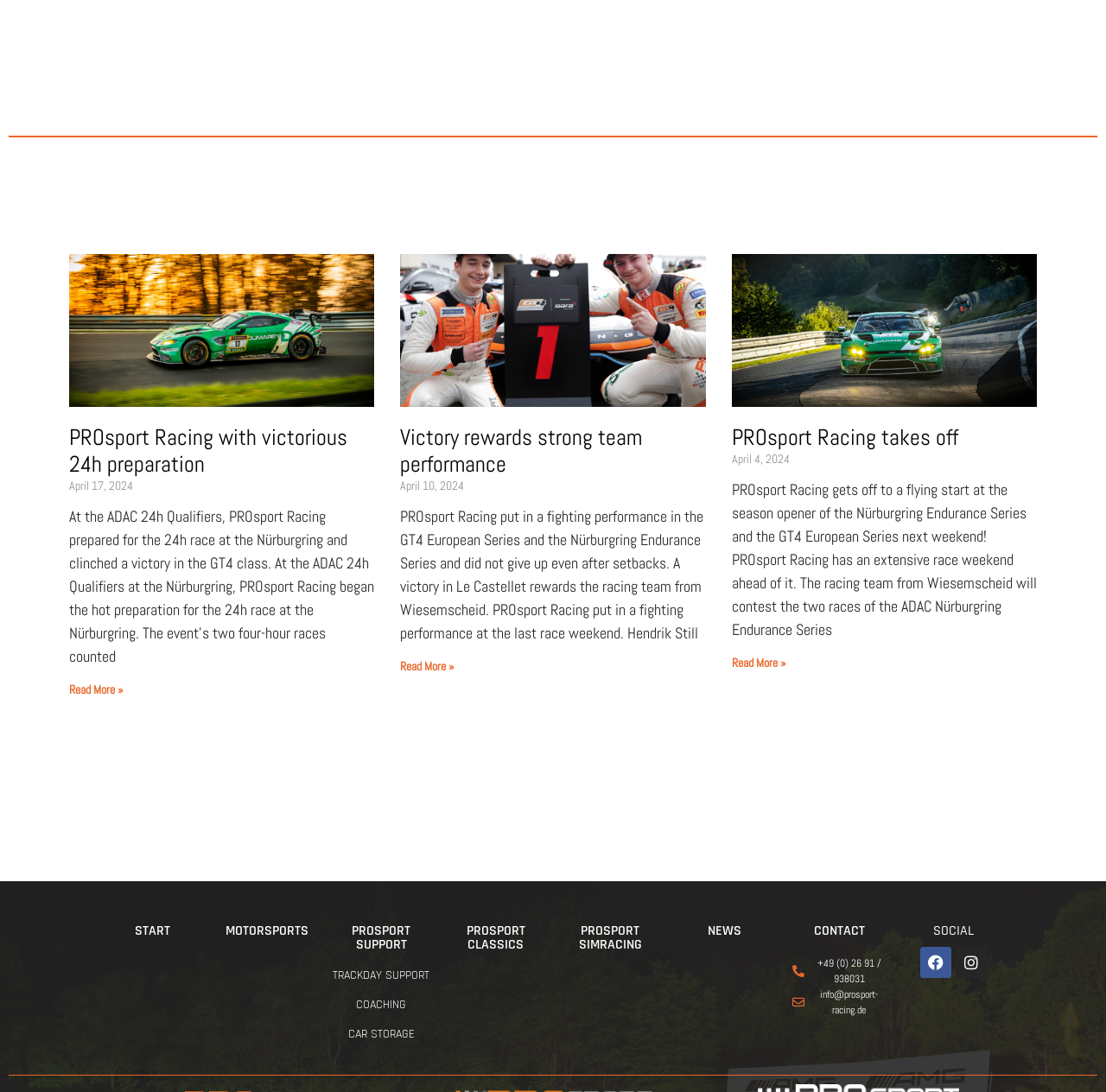Find the bounding box of the UI element described as: "PROsport Racing takes off". The bounding box coordinates should be given as four float values between 0 and 1, i.e., [left, top, right, bottom].

[0.661, 0.387, 0.866, 0.414]